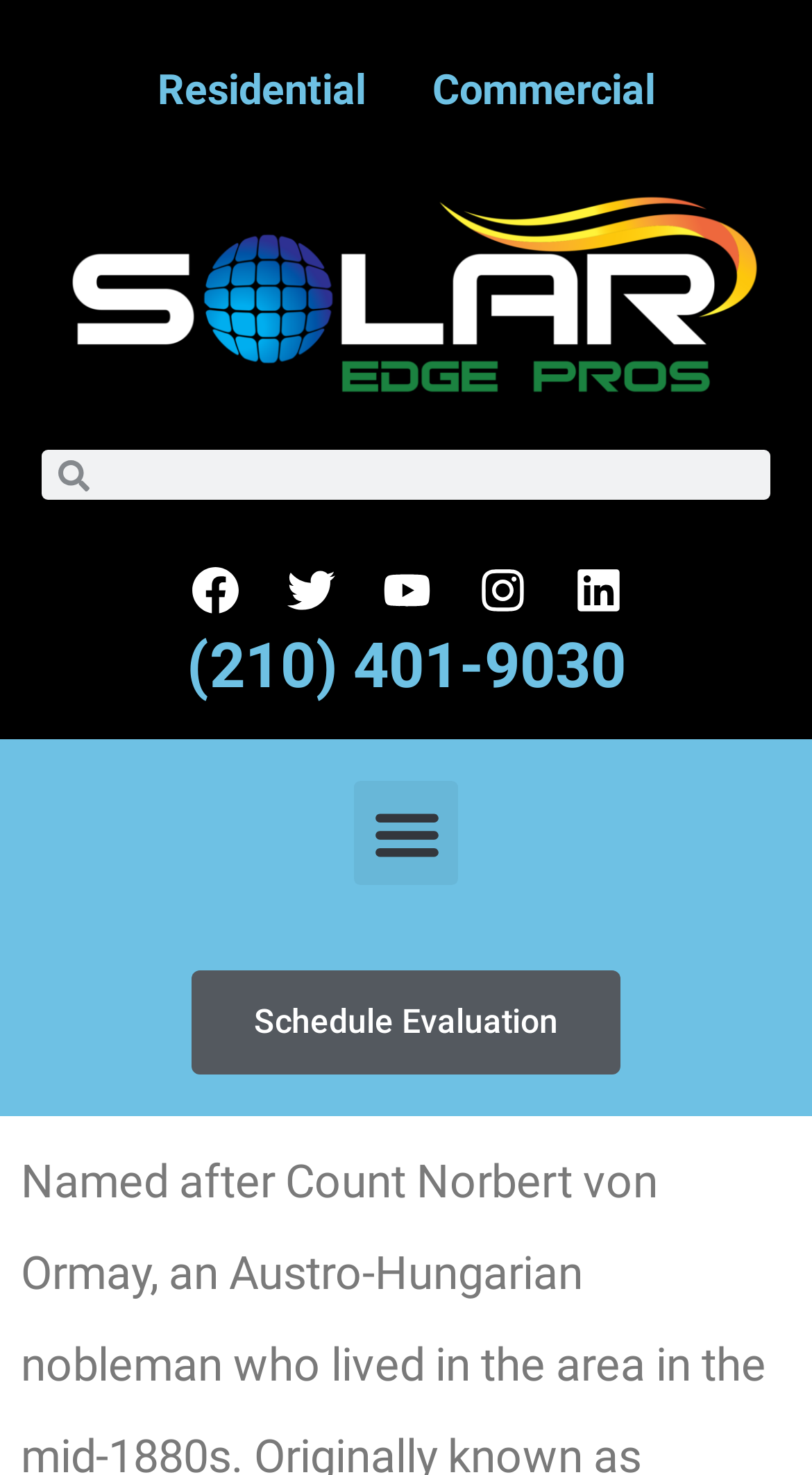What social media platforms are linked on the webpage?
Can you give a detailed and elaborate answer to the question?

I found the social media links by looking at the links with images next to them, which are located at the coordinates [0.205, 0.368, 0.323, 0.433] to [0.706, 0.384, 0.765, 0.416]. These links have images of the respective social media platforms, indicating that they are links to those platforms.